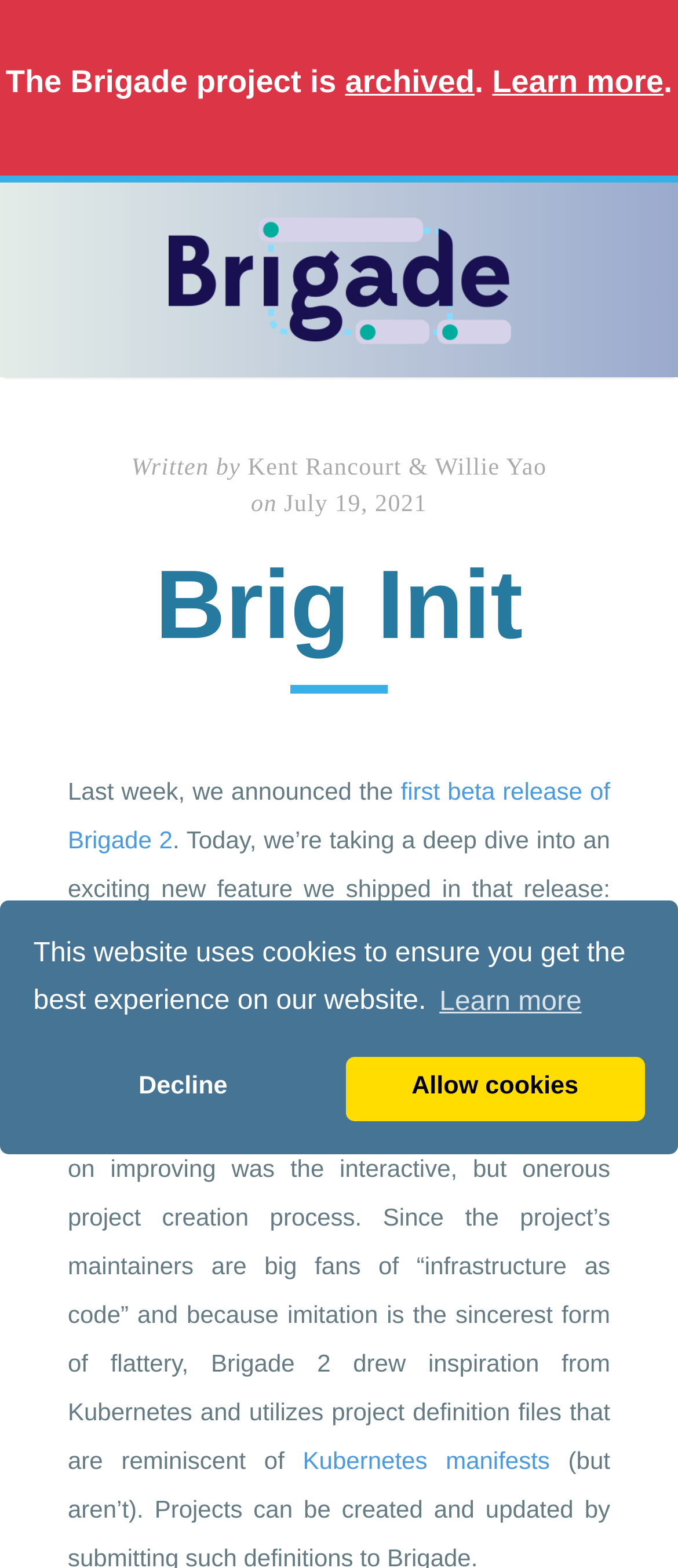Summarize the webpage with a detailed and informative caption.

The webpage is a blog post from the Brigade Blog, with a title "A deep dive into one of our favorite new features". At the top of the page, there is a notification dialog about cookies, which takes up about a quarter of the screen. The dialog has a message explaining the use of cookies, and three buttons: "Learn more about cookies", "Deny cookies", and "Allow cookies".

Below the cookie notification, there is a heading that announces that the Brigade project is archived, with a link to learn more. Next to it, there is a link to the Brigade Blog.

The main content of the blog post starts with a heading "Brigade Blog" and the authors' names, Kent Rancourt and Willie Yao, along with the date of the post, July 19, 2021. The blog post is divided into several paragraphs, with a heading "Brig Init" that introduces the topic of the new feature.

The text explains that the Brigade 2 development efforts have been focused on improving the user experience, specifically the project creation process. The post mentions that the new feature, the Brigade CLI's new "init" command, was inspired by Kubernetes and uses project definition files similar to Kubernetes manifests.